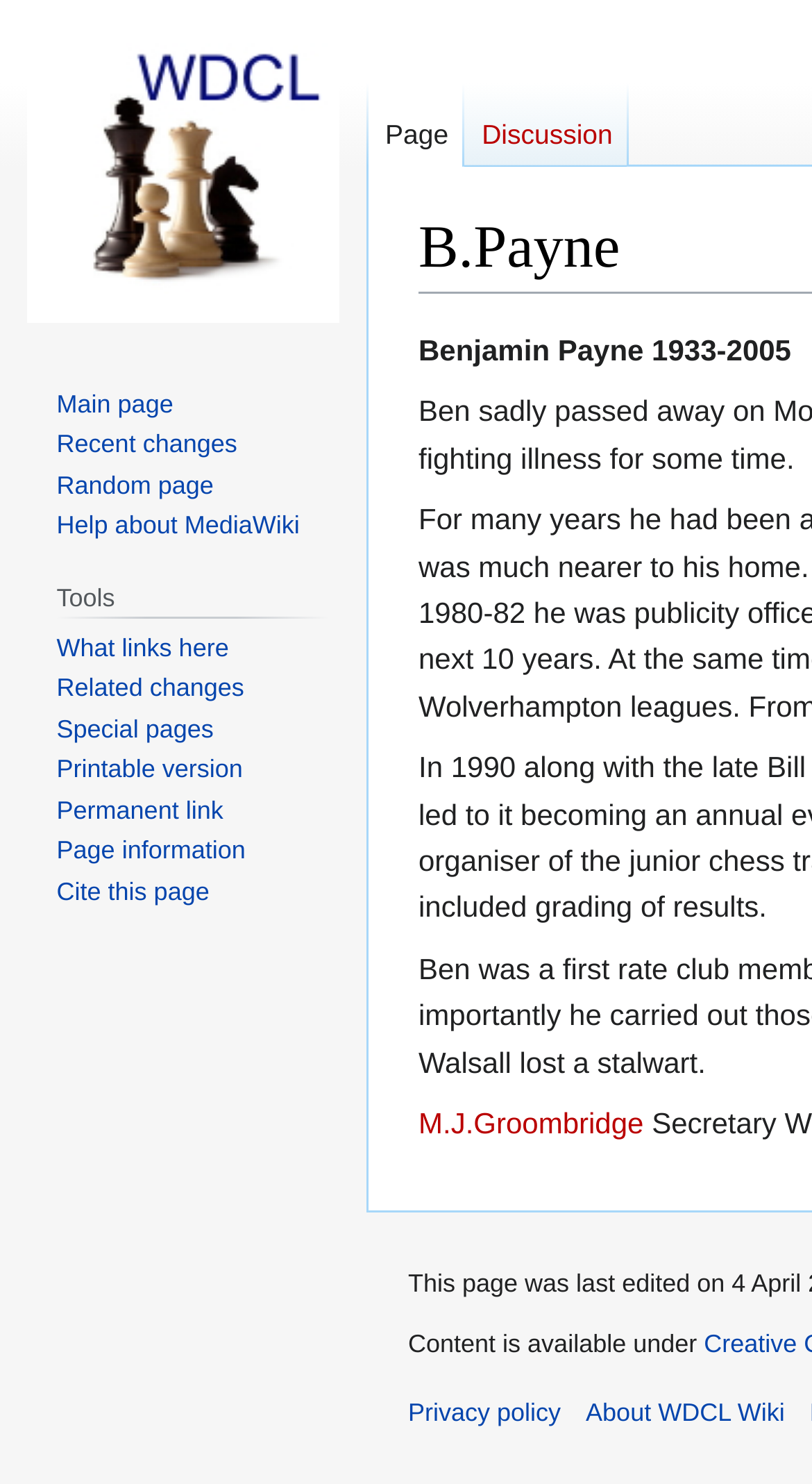Could you find the bounding box coordinates of the clickable area to complete this instruction: "Get help about MediaWiki"?

[0.07, 0.344, 0.369, 0.364]